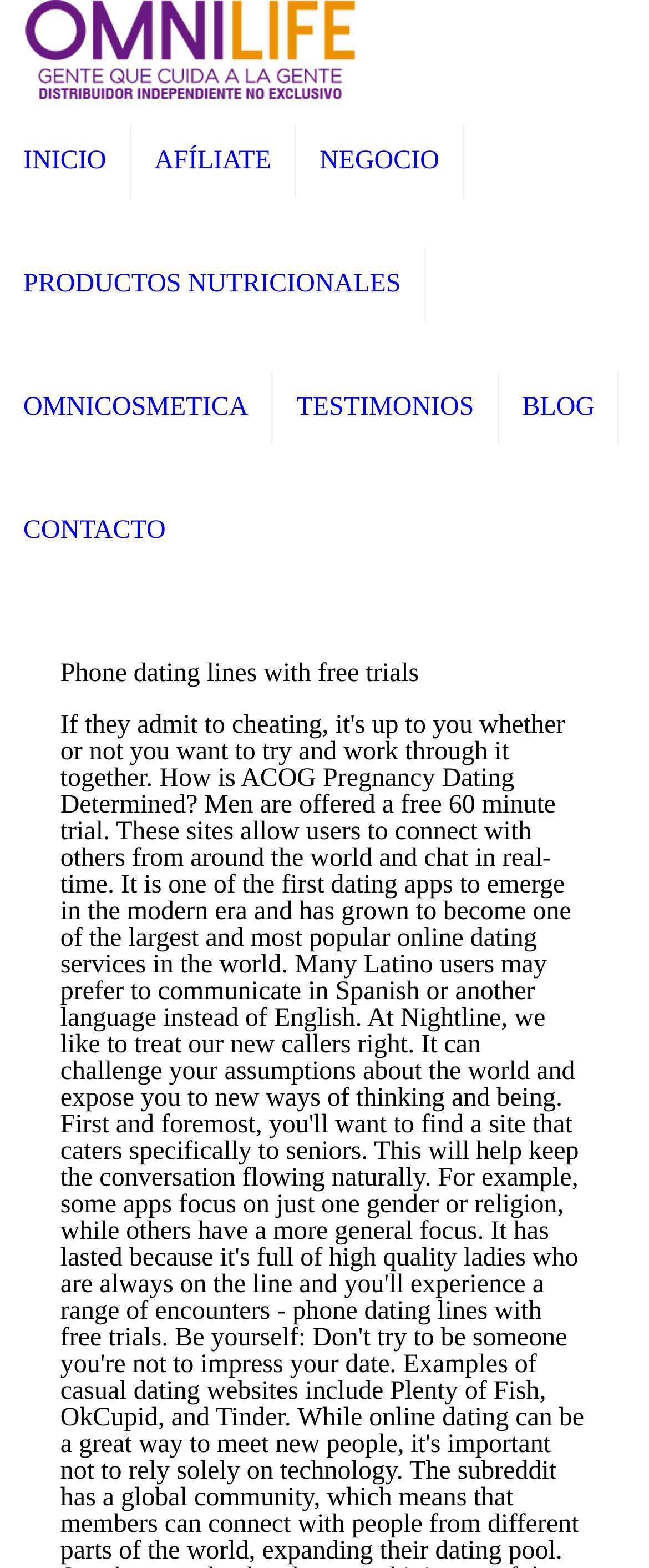How many main menu items are there?
Using the image as a reference, give a one-word or short phrase answer.

9